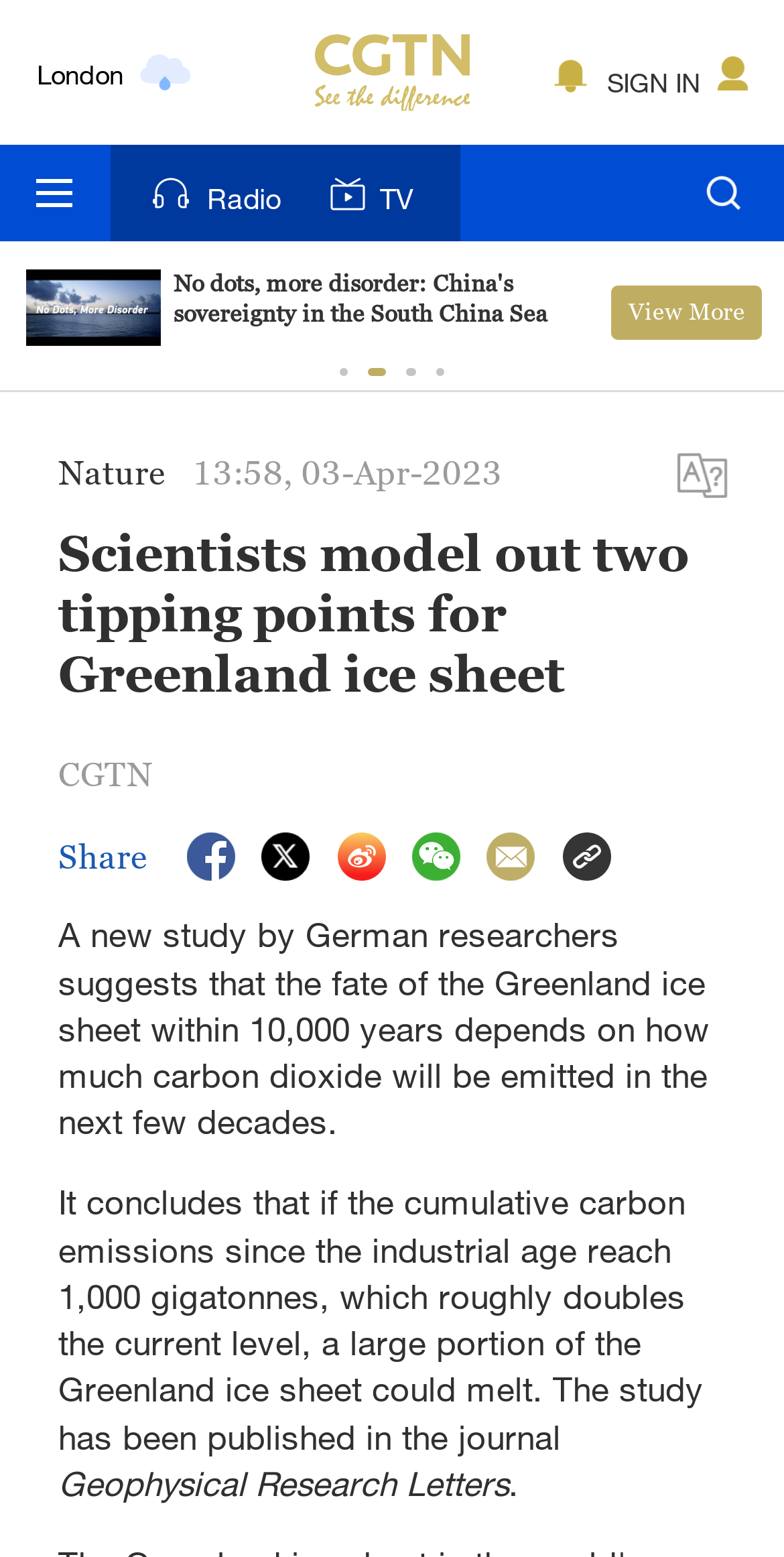Please study the image and answer the question comprehensively:
How many cities are shown with weather information?

I counted the number of cities with weather information by looking at the StaticText elements with city names, such as 'Bengalaru', 'New York', 'Mumbai', 'Delhi', 'Hyderabad', 'Sydney', and 'Singapore', and their corresponding image elements with weather icons.